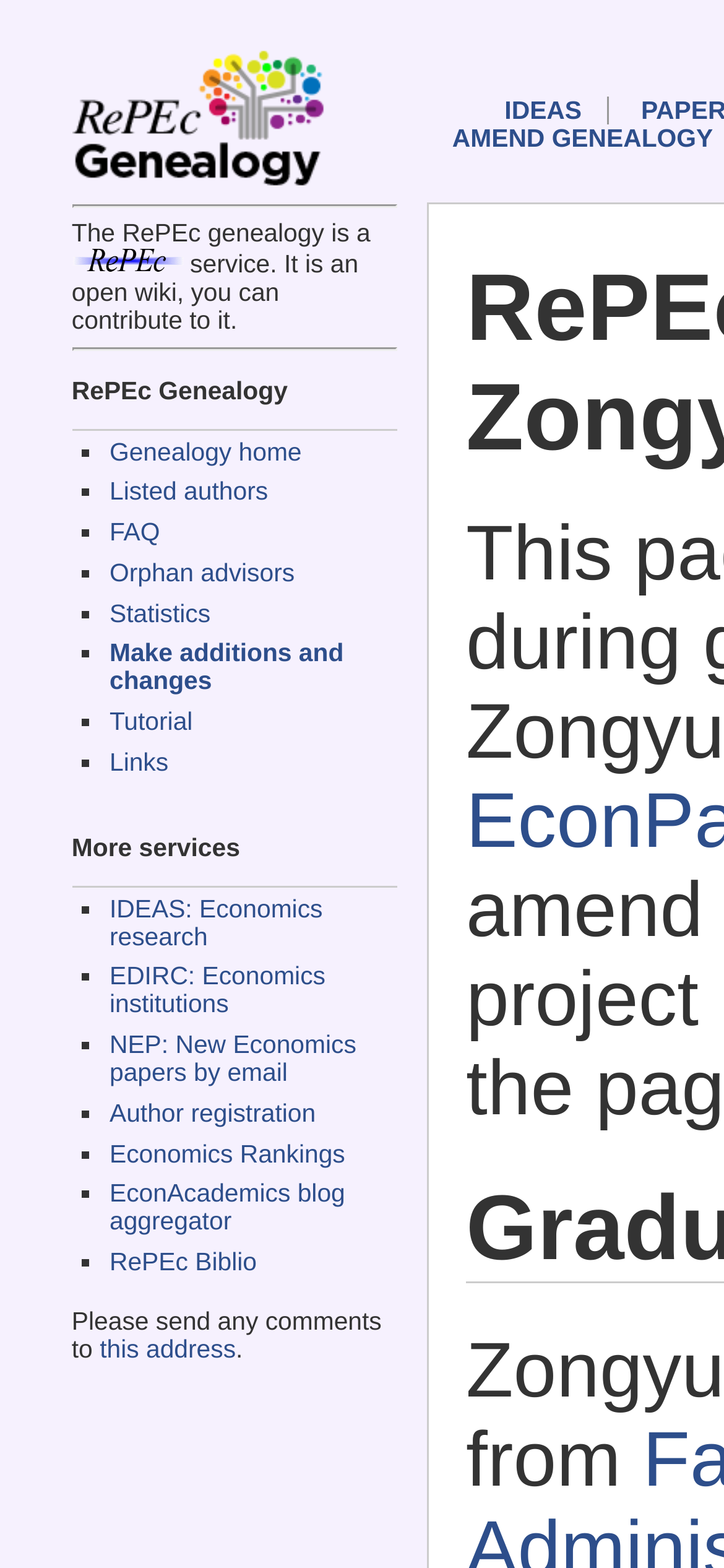Based on the description "Statistics", find the bounding box of the specified UI element.

[0.151, 0.382, 0.291, 0.4]